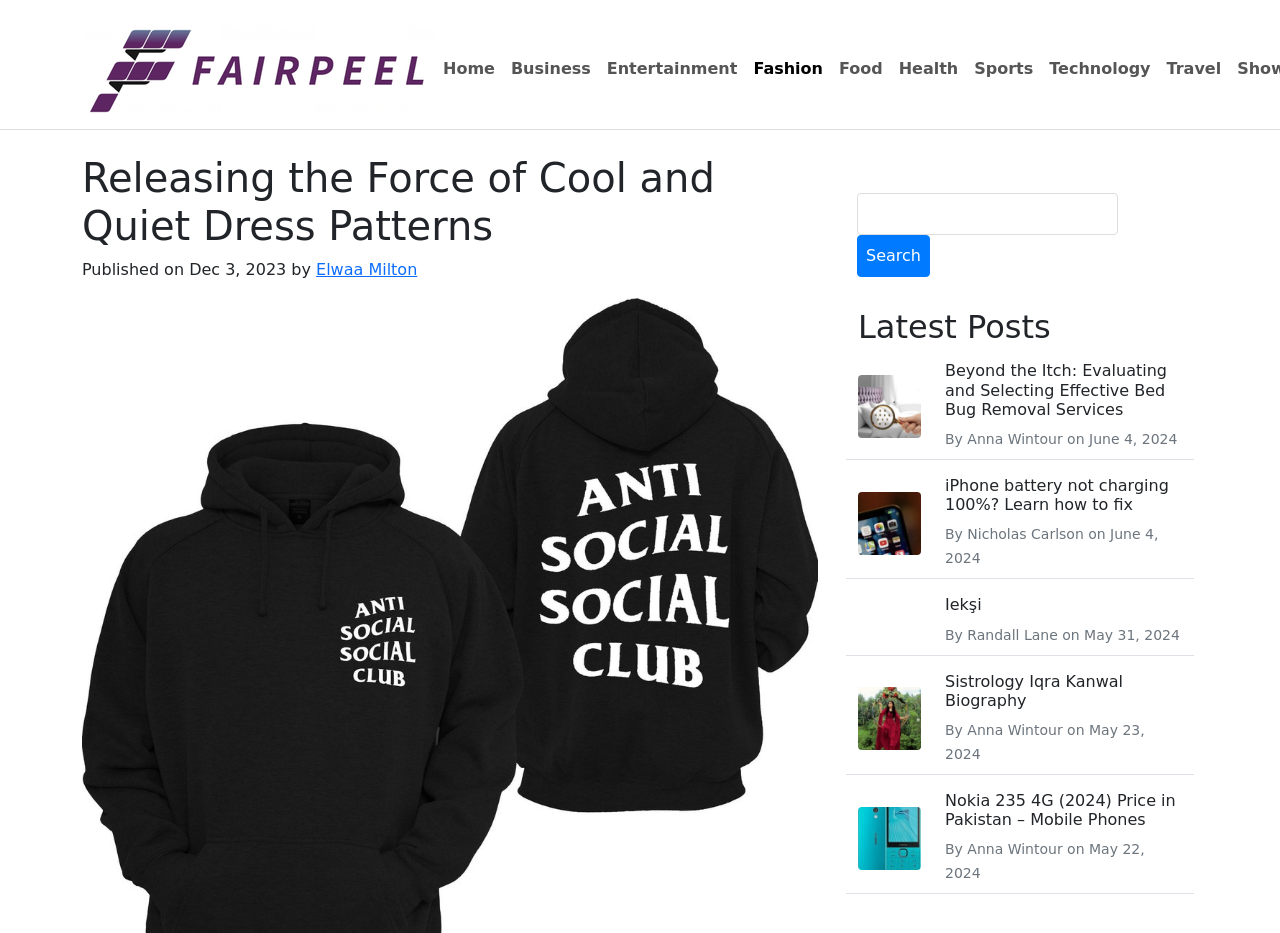Extract the bounding box of the UI element described as: "Fashion".

[0.582, 0.052, 0.649, 0.095]